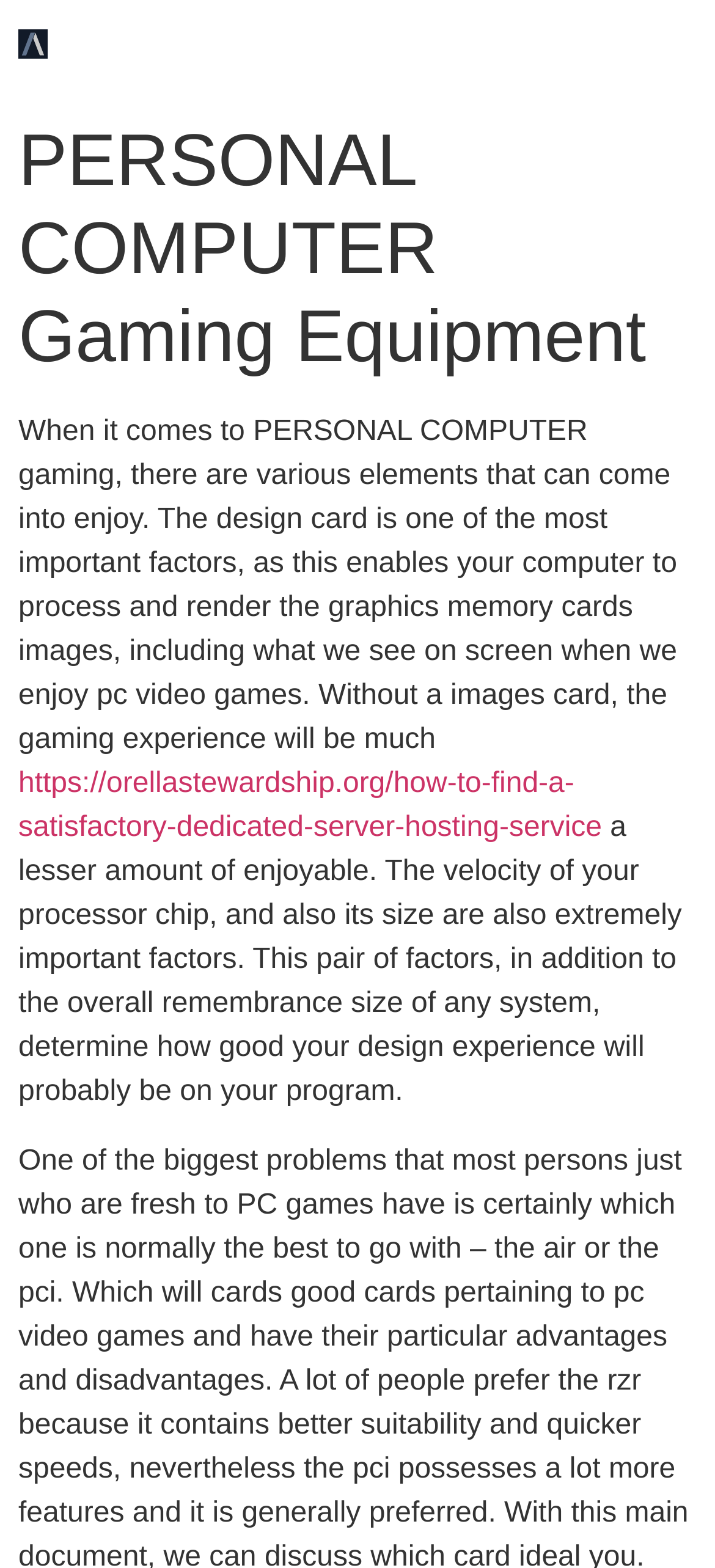What is the topic of the linked article?
Utilize the information in the image to give a detailed answer to the question.

The linked article, accessible through the link 'https://orellastewardship.org/how-to-find-a-satisfactory-dedicated-server-hosting-service', appears to be about finding a satisfactory dedicated server hosting service.